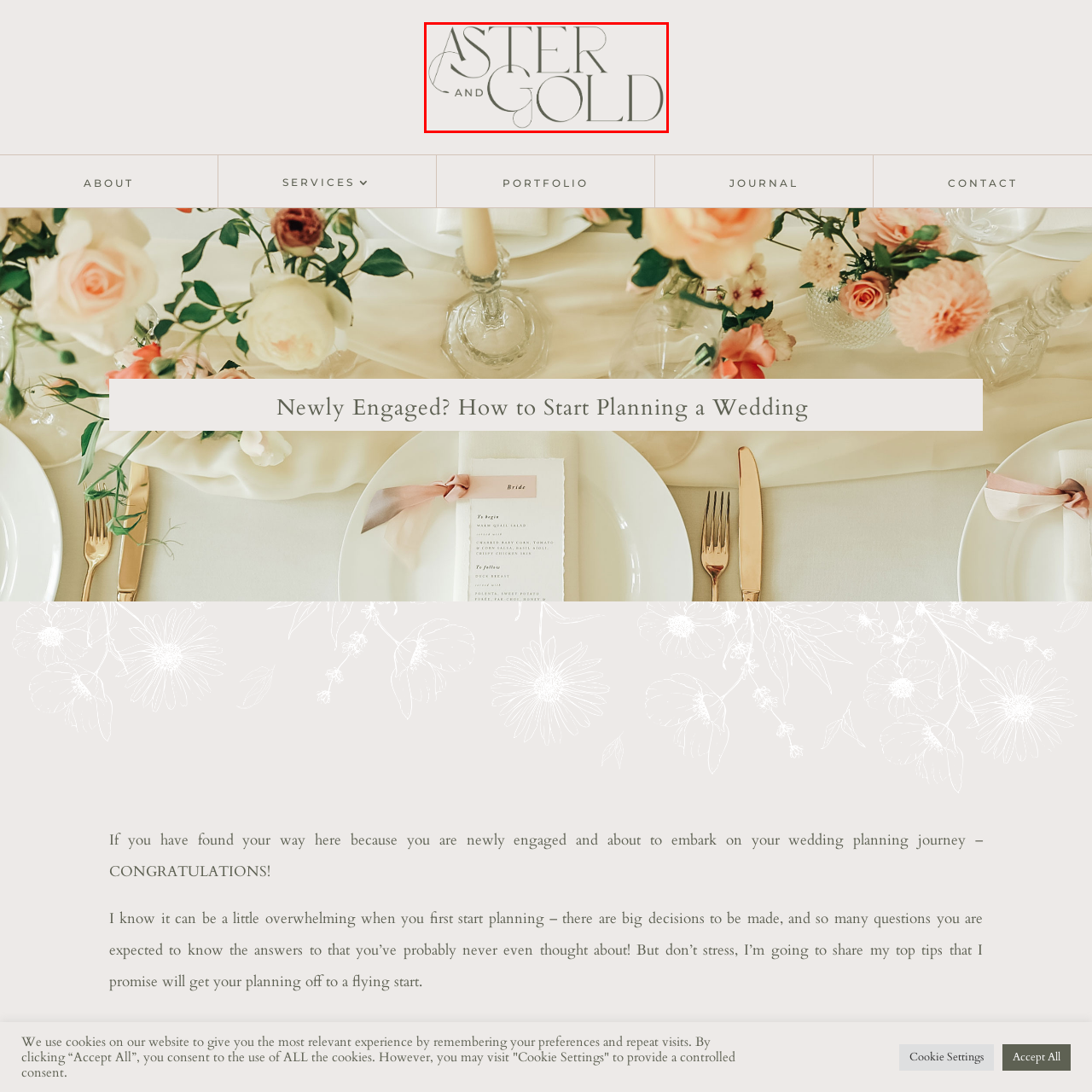Examine the content inside the red bounding box and offer a comprehensive answer to the following question using the details from the image: What is the font style of the logo?

The logo features a sophisticated font with graceful curves, which is described as an elegant typographic design, reflecting a blend of modern and classic elements.